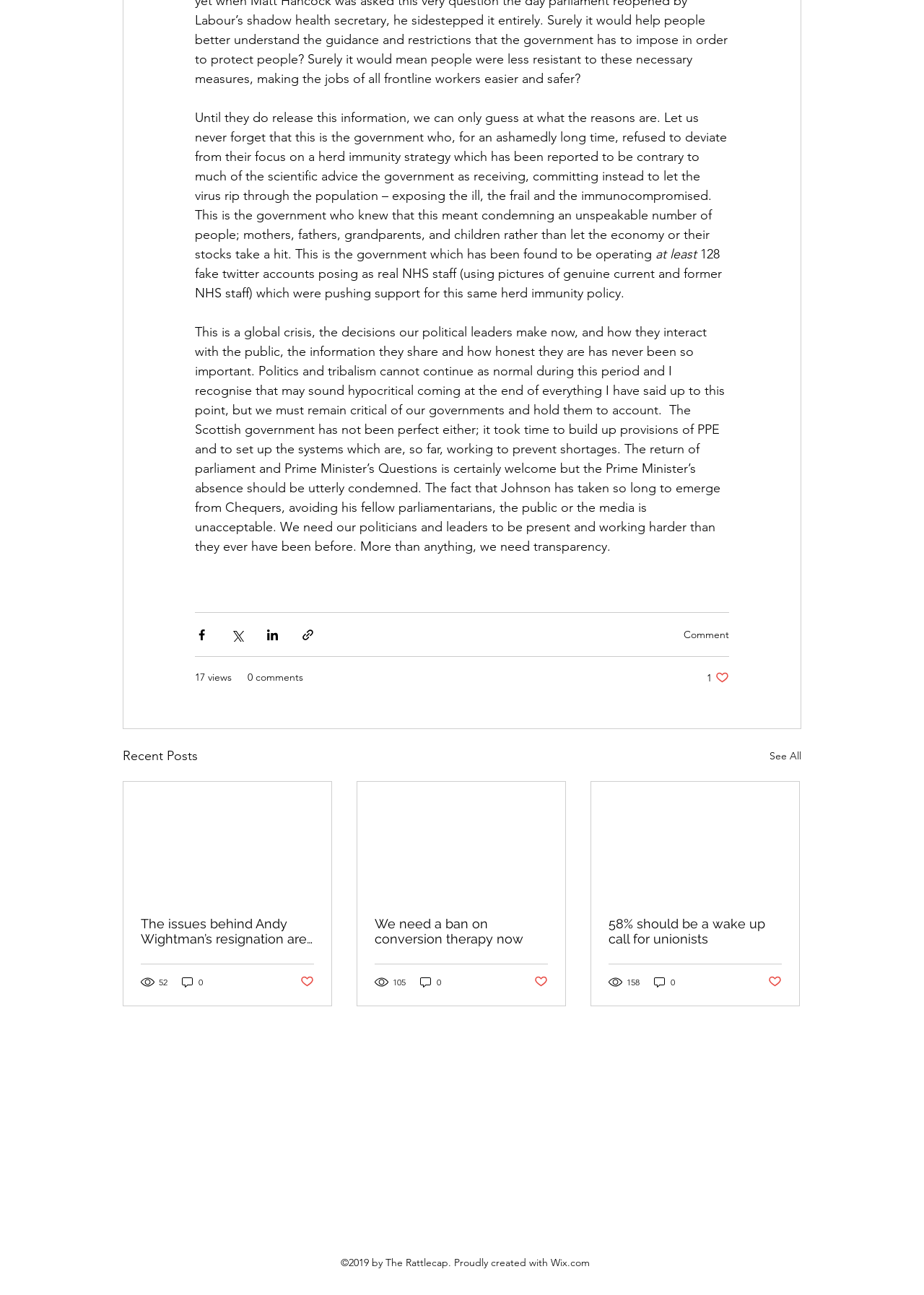Identify the bounding box coordinates of the clickable section necessary to follow the following instruction: "Like the post". The coordinates should be presented as four float numbers from 0 to 1, i.e., [left, top, right, bottom].

[0.765, 0.518, 0.789, 0.528]